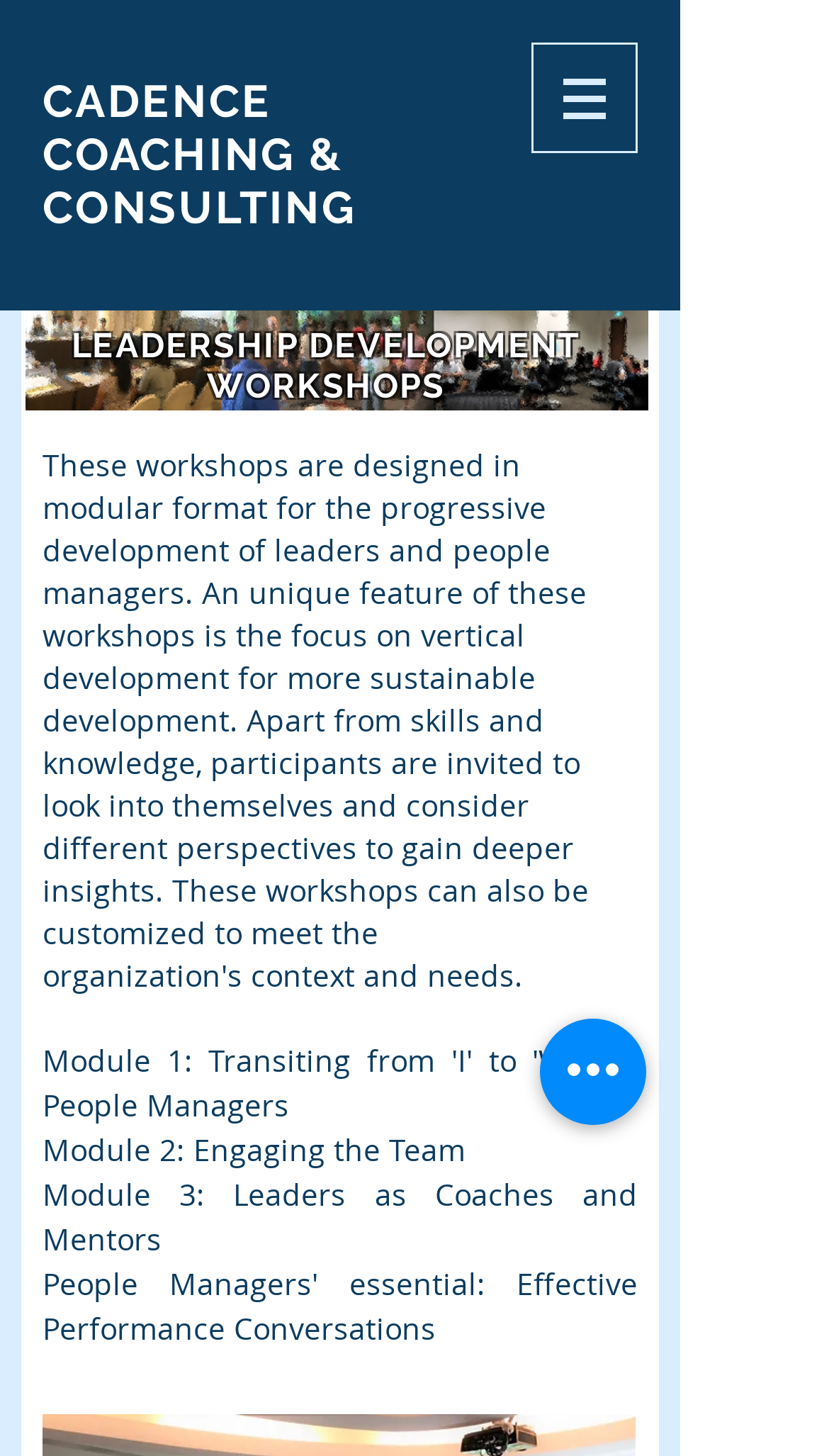Please provide the main heading of the webpage content.

CADENCE COACHING & CONSULTING